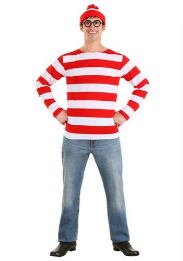Based on the image, please elaborate on the answer to the following question:
What is the color of the striped shirt?

The caption describes the man as wearing a 'distinctive red and white striped long-sleeve shirt', which indicates that the color of the striped shirt is red and white.